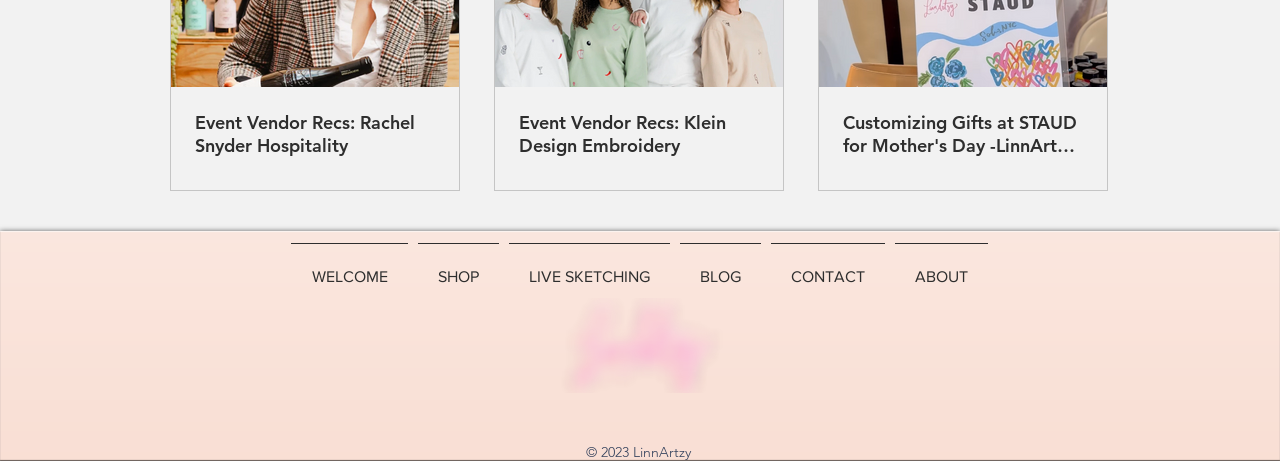Determine the coordinates of the bounding box that should be clicked to complete the instruction: "Edit the page". The coordinates should be represented by four float numbers between 0 and 1: [left, top, right, bottom].

None